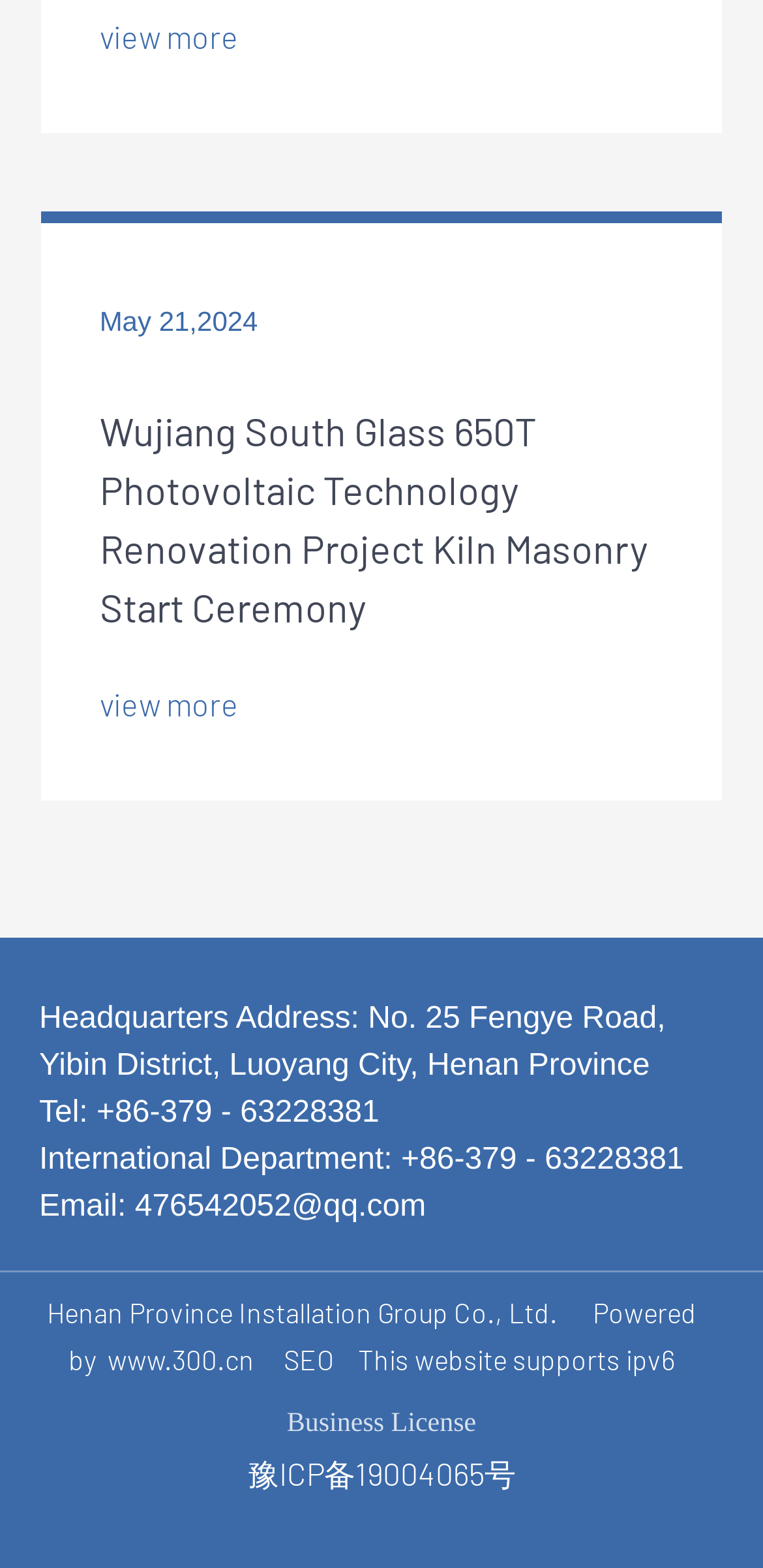Given the webpage screenshot, identify the bounding box of the UI element that matches this description: "+86-379 - 63228381".

[0.526, 0.729, 0.896, 0.75]